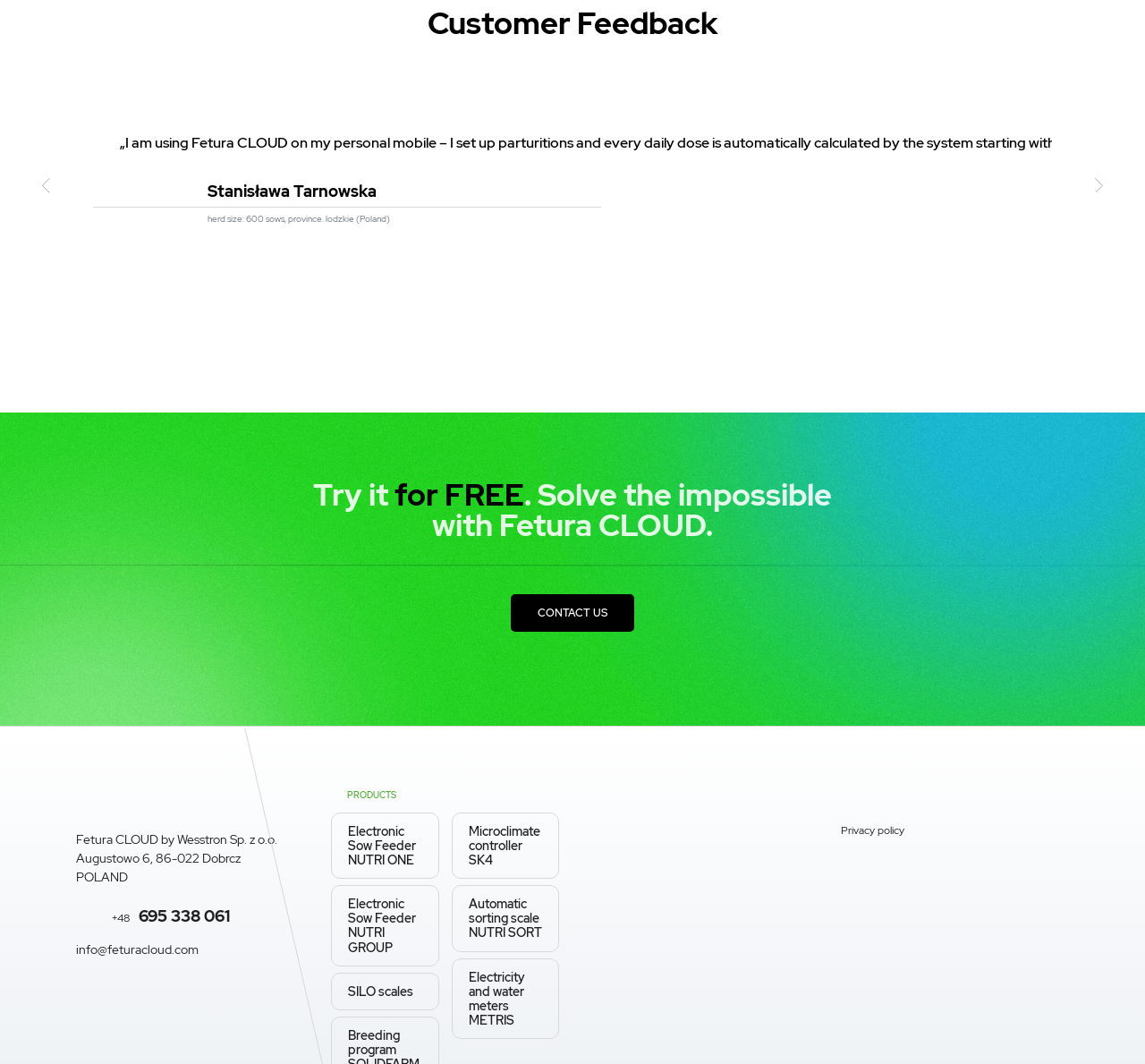How many products are listed on the webpage?
Please interpret the details in the image and answer the question thoroughly.

I counted the number of link elements with IDs 586, 587, 588, 590, 591, and 592, which are located in the middle of the webpage, indicating that there are 6 products listed on the webpage.